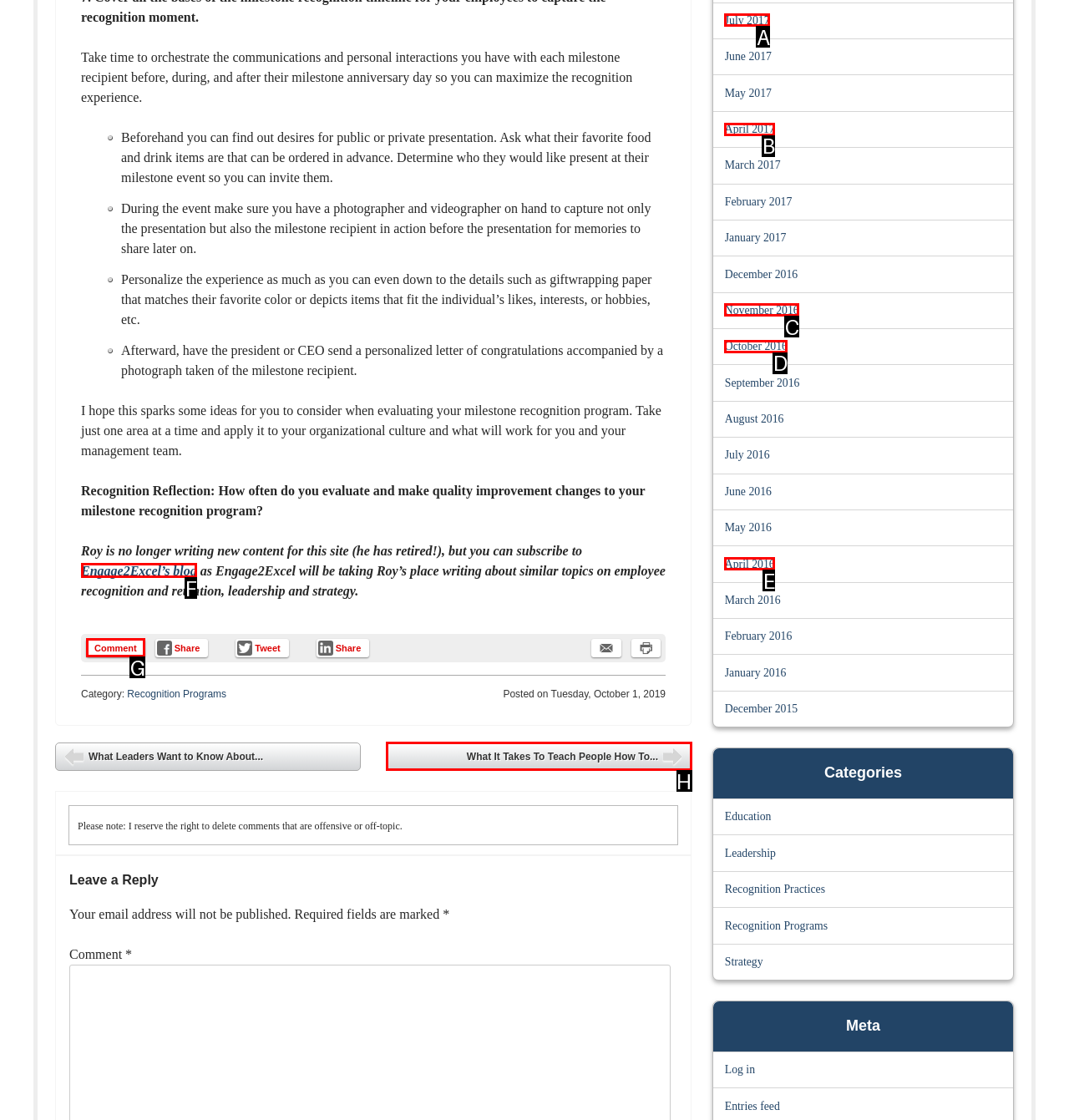To complete the task: Click on 'Engage2Excel’s blog', which option should I click? Answer with the appropriate letter from the provided choices.

F